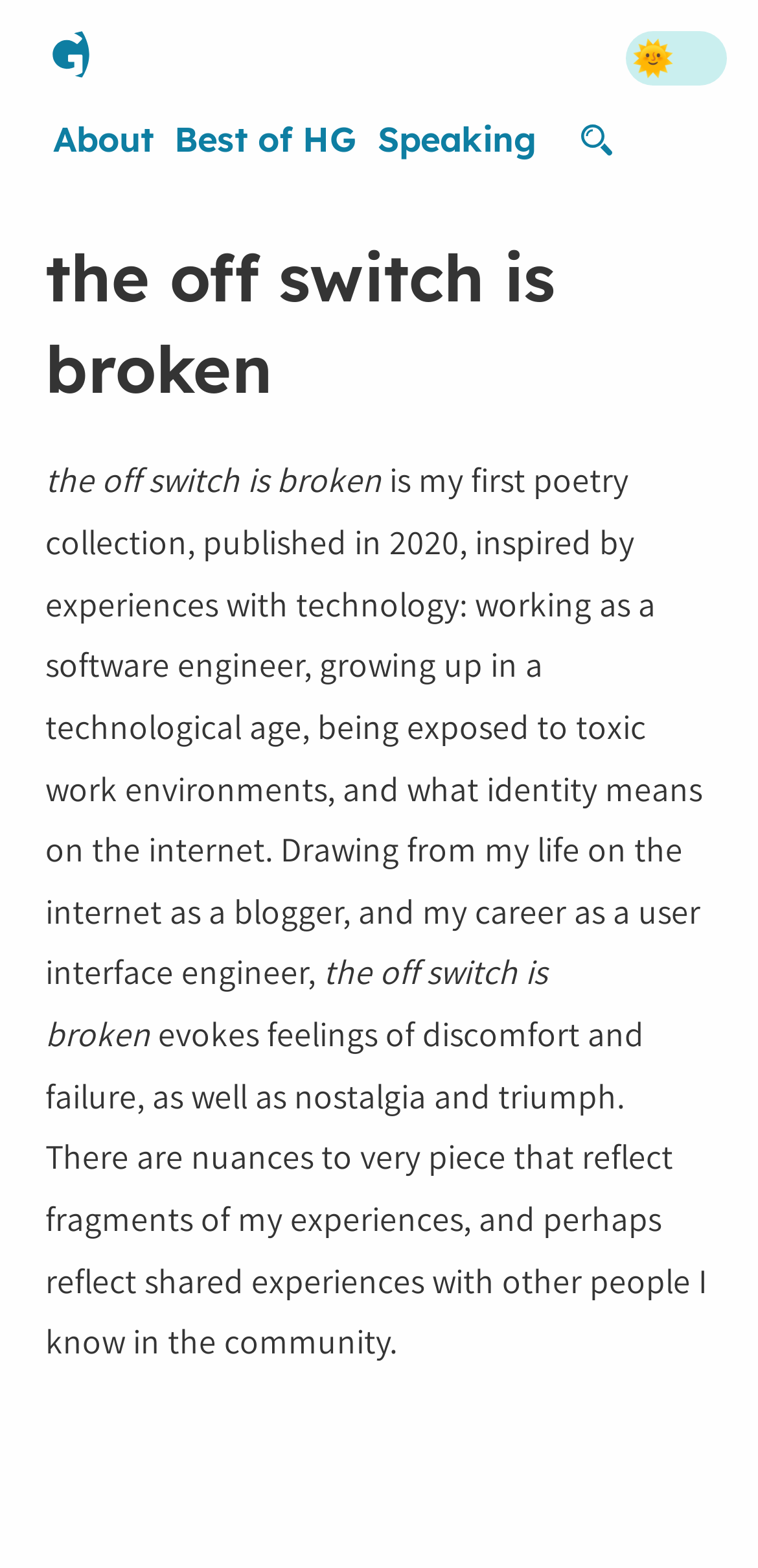Illustrate the webpage thoroughly, mentioning all important details.

The webpage is about the poetry collection "the off switch is broken" by Hey Georgie. At the top left corner, there is a link to skip to the content. Below it, there is a navigation list for the blog, which includes links to the homepage, about, best of HG, speaking, and a search form trigger. The search form trigger is accompanied by a search box and a button to submit the search query.

On the top right corner, there is a logo for Hey Georgie, which is an image. The navigation links are positioned horizontally, with the logo on the left and the search form trigger on the right.

Below the navigation list, there is a heading that displays the title of the poetry collection, "the off switch is broken". This is followed by a brief description of the collection, which spans across multiple lines of text. The description explains that the collection is inspired by the author's experiences with technology, including working as a software engineer and growing up in a technological age. It also mentions that the collection evokes feelings of discomfort, failure, nostalgia, and triumph, and reflects shared experiences with others in the community.

There are no images on the page besides the logo for Hey Georgie and the search form trigger icon. The overall layout is organized, with clear headings and concise text.